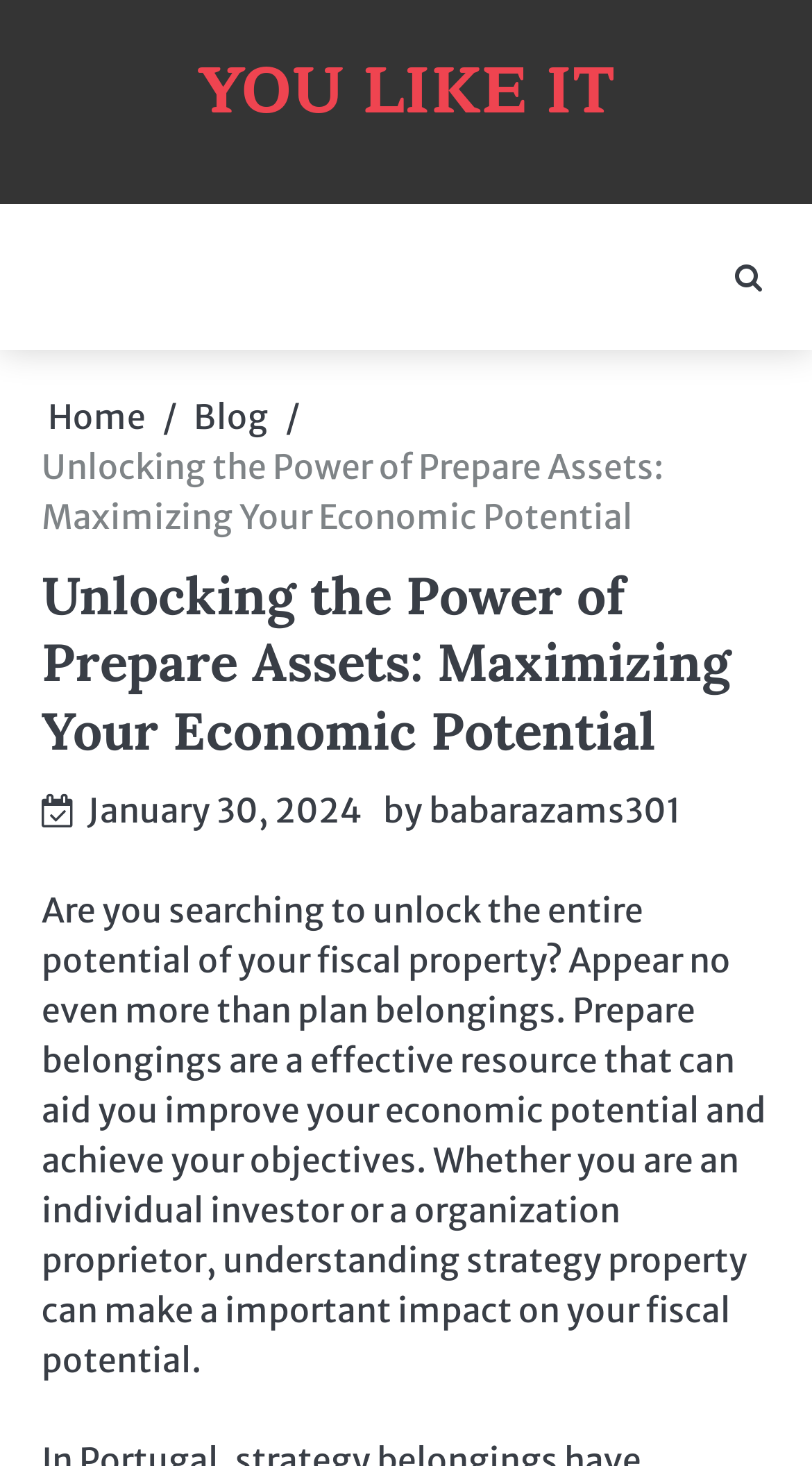Using floating point numbers between 0 and 1, provide the bounding box coordinates in the format (top-left x, top-left y, bottom-right x, bottom-right y). Locate the UI element described here: YOU LIKE IT

[0.244, 0.026, 0.756, 0.099]